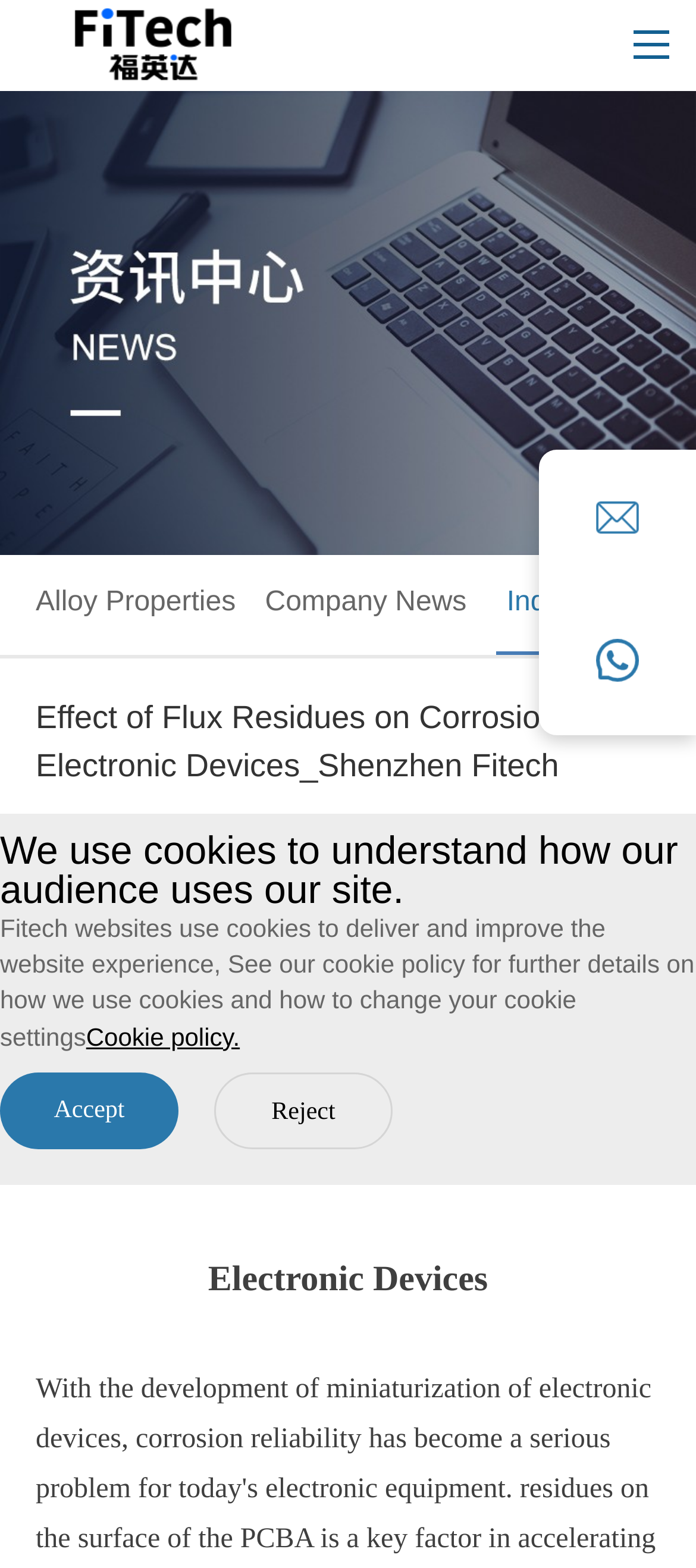Please specify the bounding box coordinates of the element that should be clicked to execute the given instruction: 'learn about alloy properties'. Ensure the coordinates are four float numbers between 0 and 1, expressed as [left, top, right, bottom].

[0.051, 0.368, 0.339, 0.402]